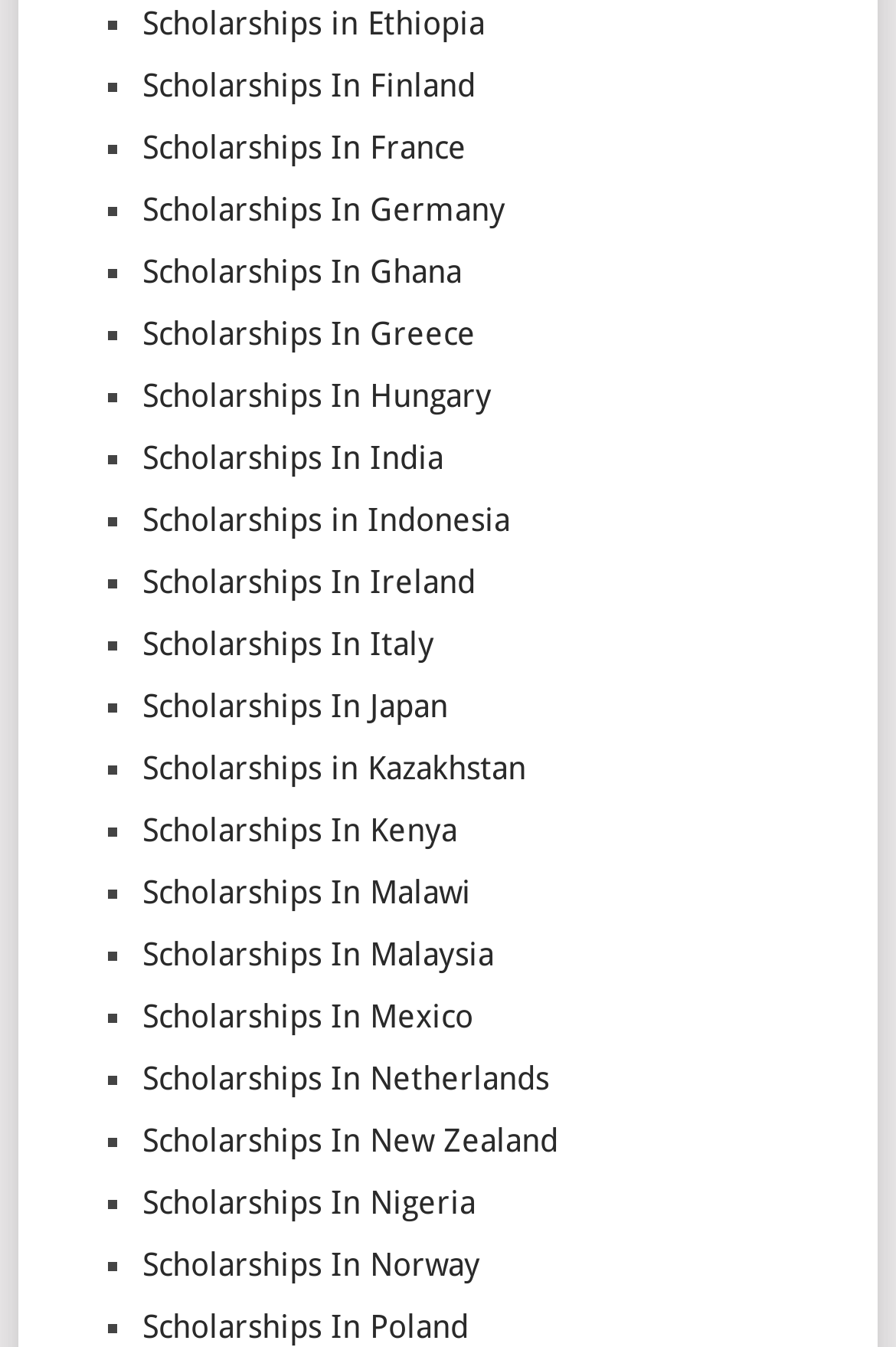Locate the bounding box coordinates of the element that needs to be clicked to carry out the instruction: "Click on Scholarships in Ethiopia". The coordinates should be given as four float numbers ranging from 0 to 1, i.e., [left, top, right, bottom].

[0.159, 0.003, 0.541, 0.031]